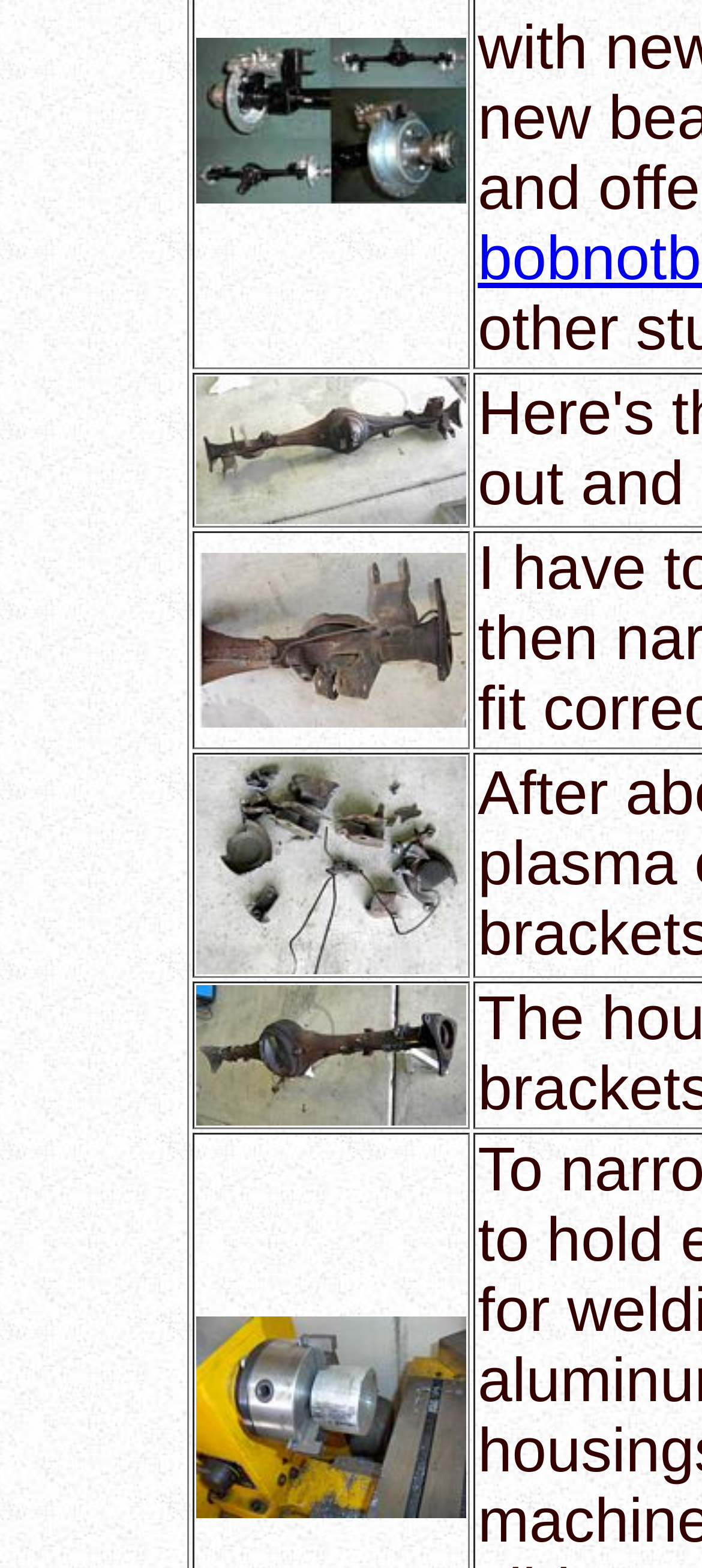What is the main topic of this webpage? Please answer the question using a single word or phrase based on the image.

RX7 Rear Axle modification